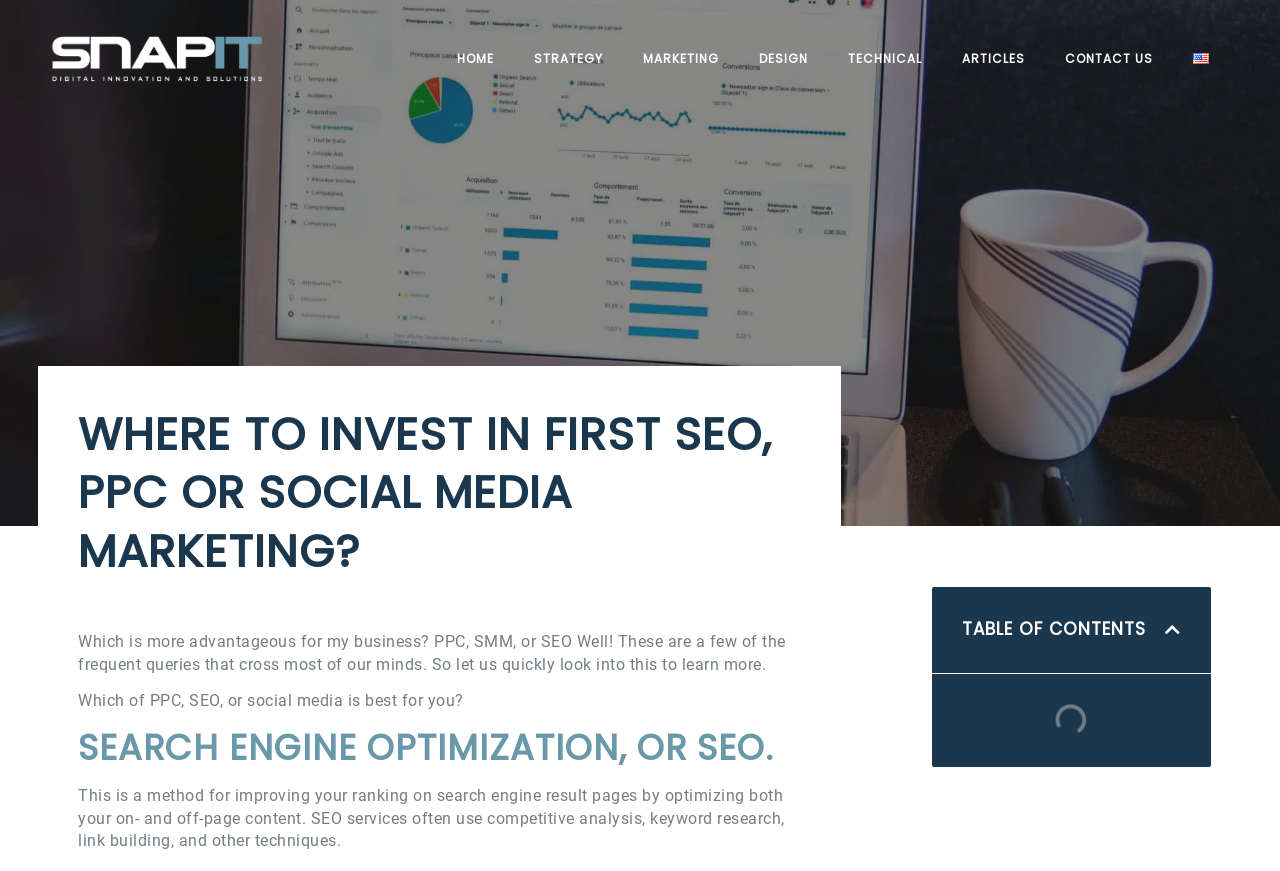Please find the bounding box coordinates of the element's region to be clicked to carry out this instruction: "Read the article about SEARCH ENGINE OPTIMIZATION, OR SEO".

[0.061, 0.835, 0.625, 0.883]